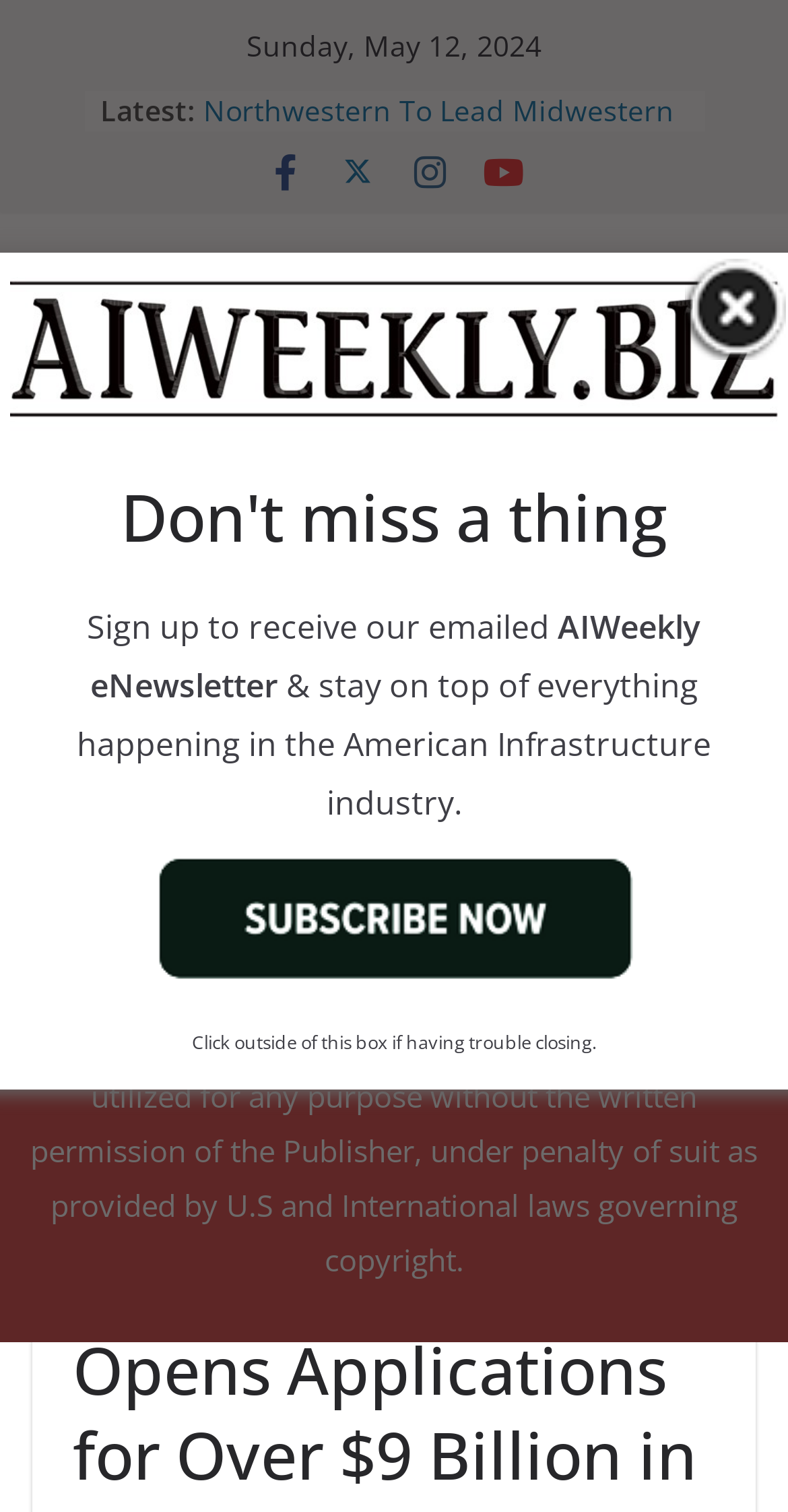Please give a succinct answer using a single word or phrase:
What is the purpose of the 'Close' button?

To close the box